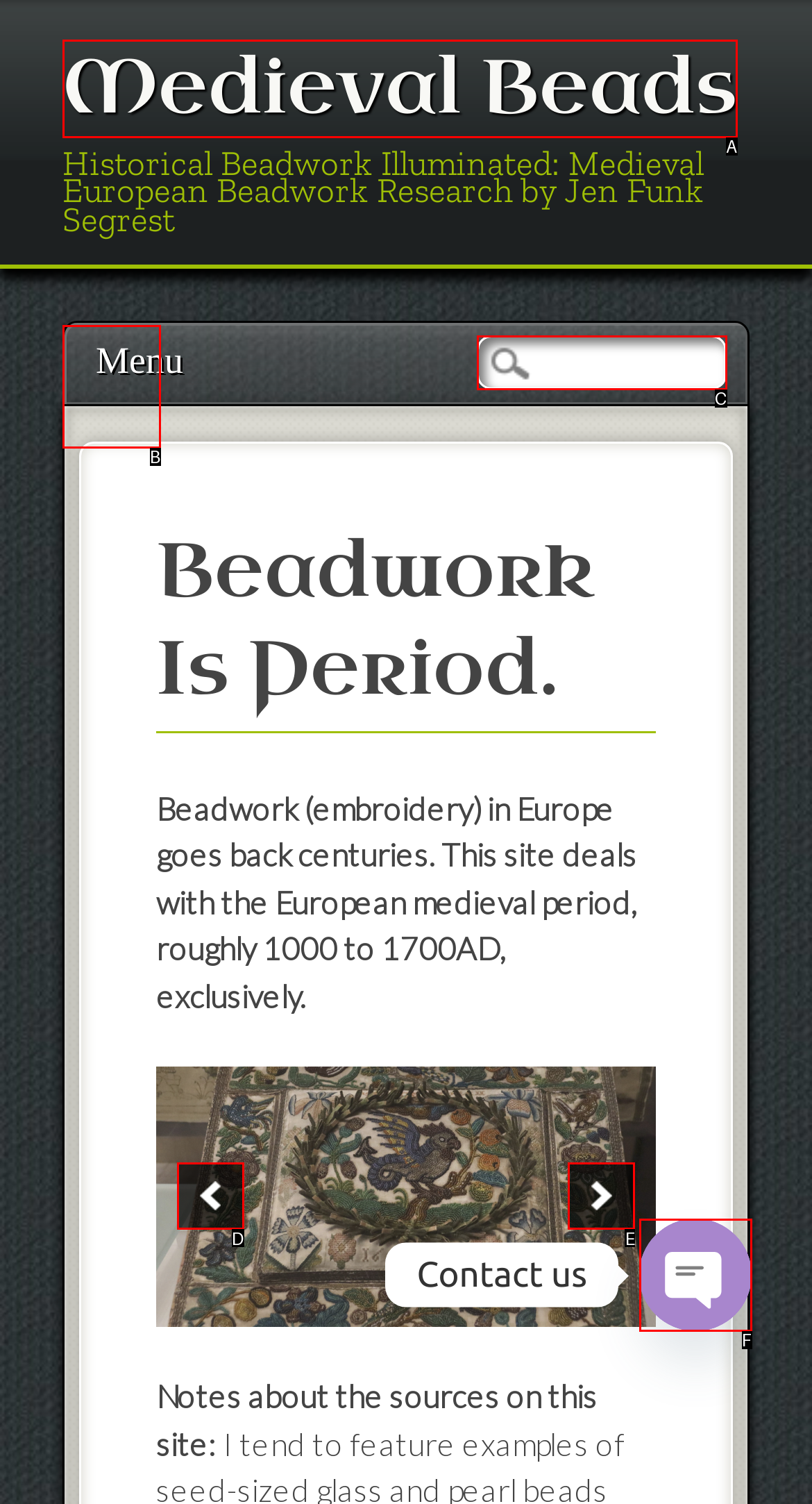From the given choices, identify the element that matches: aria-label="next"
Answer with the letter of the selected option.

E